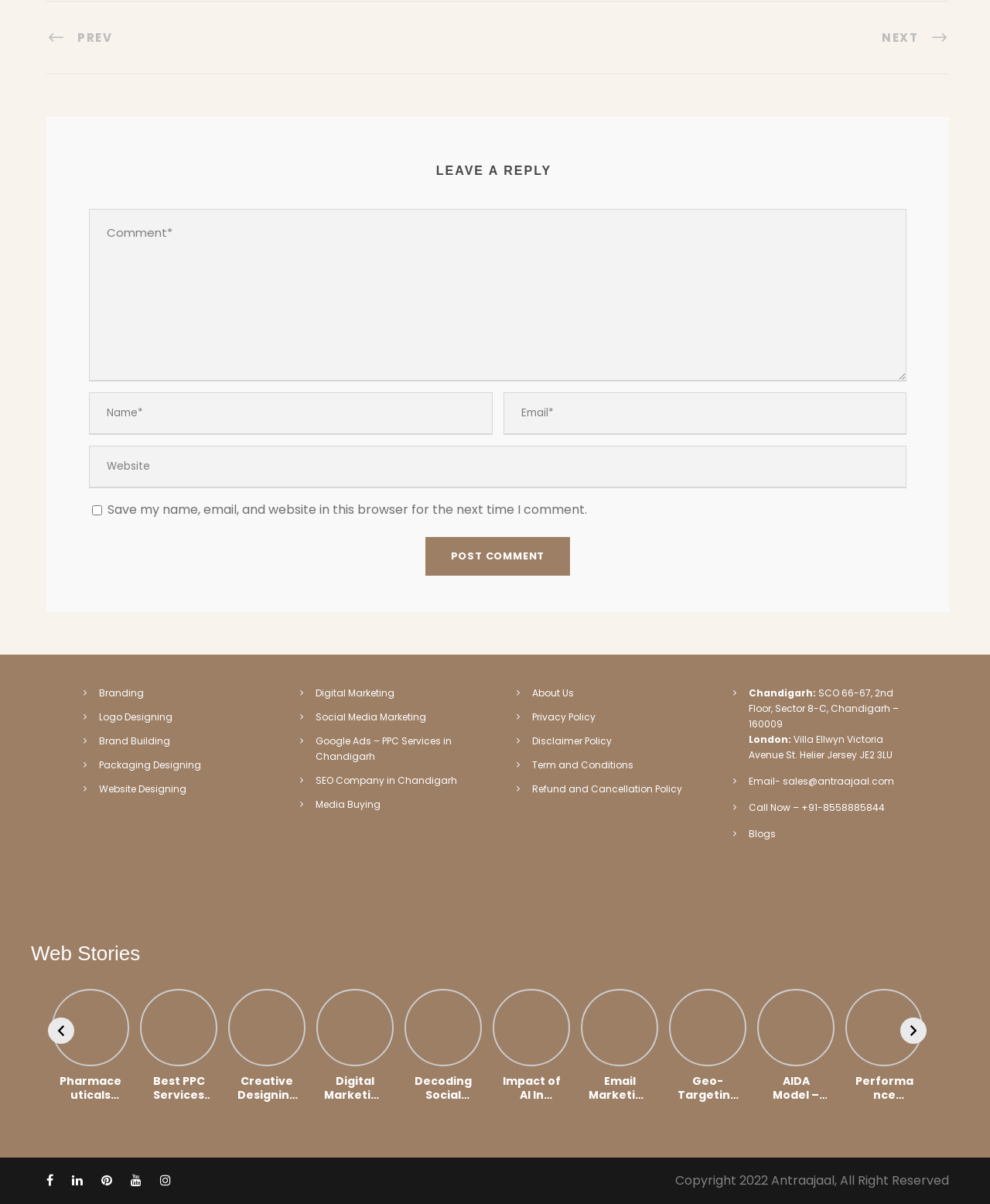What is the topic of the 'Web Stories' section?
Look at the image and construct a detailed response to the question.

The 'Web Stories' section appears to be a blog or article section, and the topics of the stories are related to digital marketing and designing, such as pharmaceuticals packaging designing, PPC services, and social media algorithms.